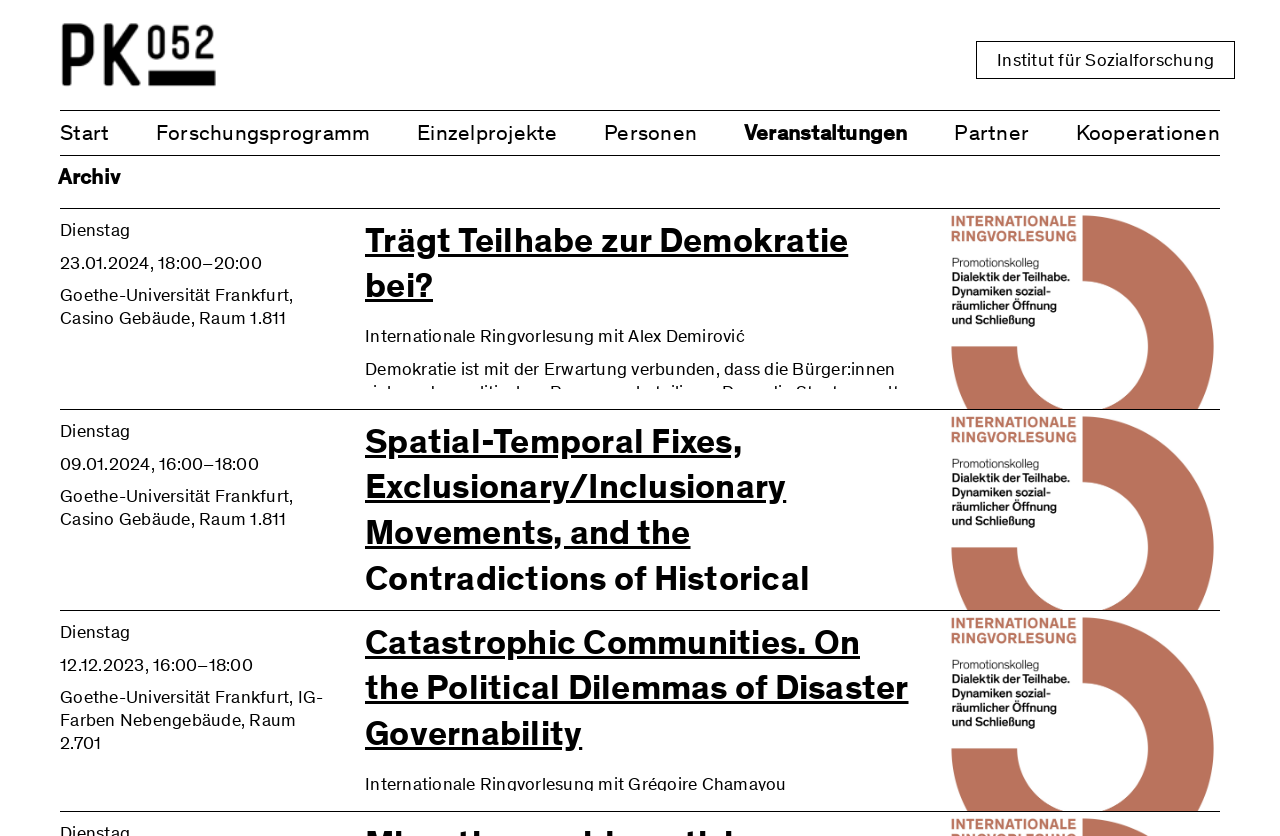Given the element description "Trägt Teilhabe zur Demokratie bei?", identify the bounding box of the corresponding UI element.

[0.285, 0.26, 0.663, 0.37]